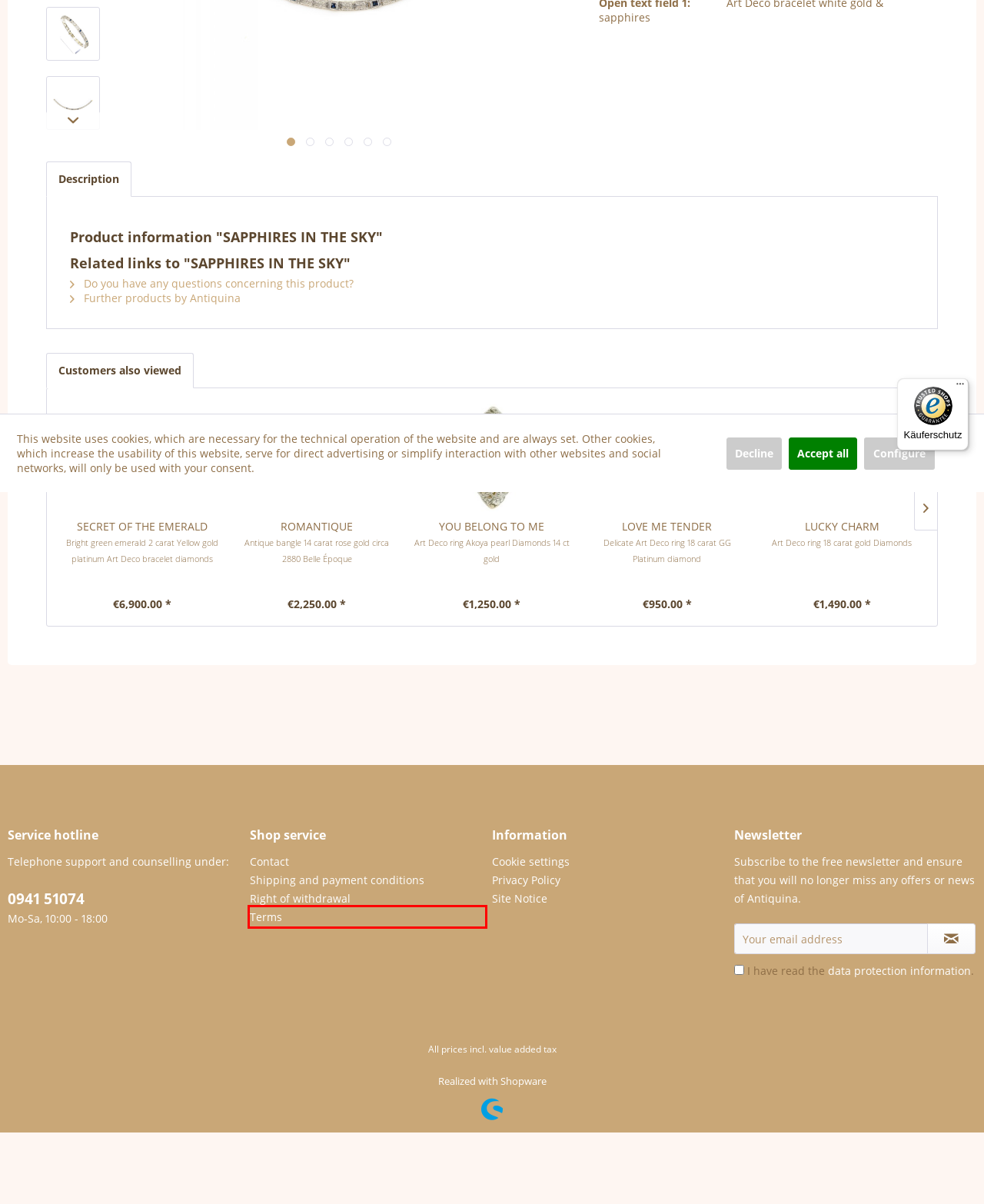Given a webpage screenshot with a red bounding box around a UI element, choose the webpage description that best matches the new webpage after clicking the element within the bounding box. Here are the candidates:
A. Anfrage-Formular | Antiquina
B. Site Notice | Antiquina
C. YOU BELONG TO ME | Rings | Antiquina
D. Terms | Antiquina
E. Right of withdrawal | Antiquina
F. Kontaktformular | Antiquina
G. LOVE ME TENDER | Rings | Antiquina
H. Privacy Policy | Antiquina

D